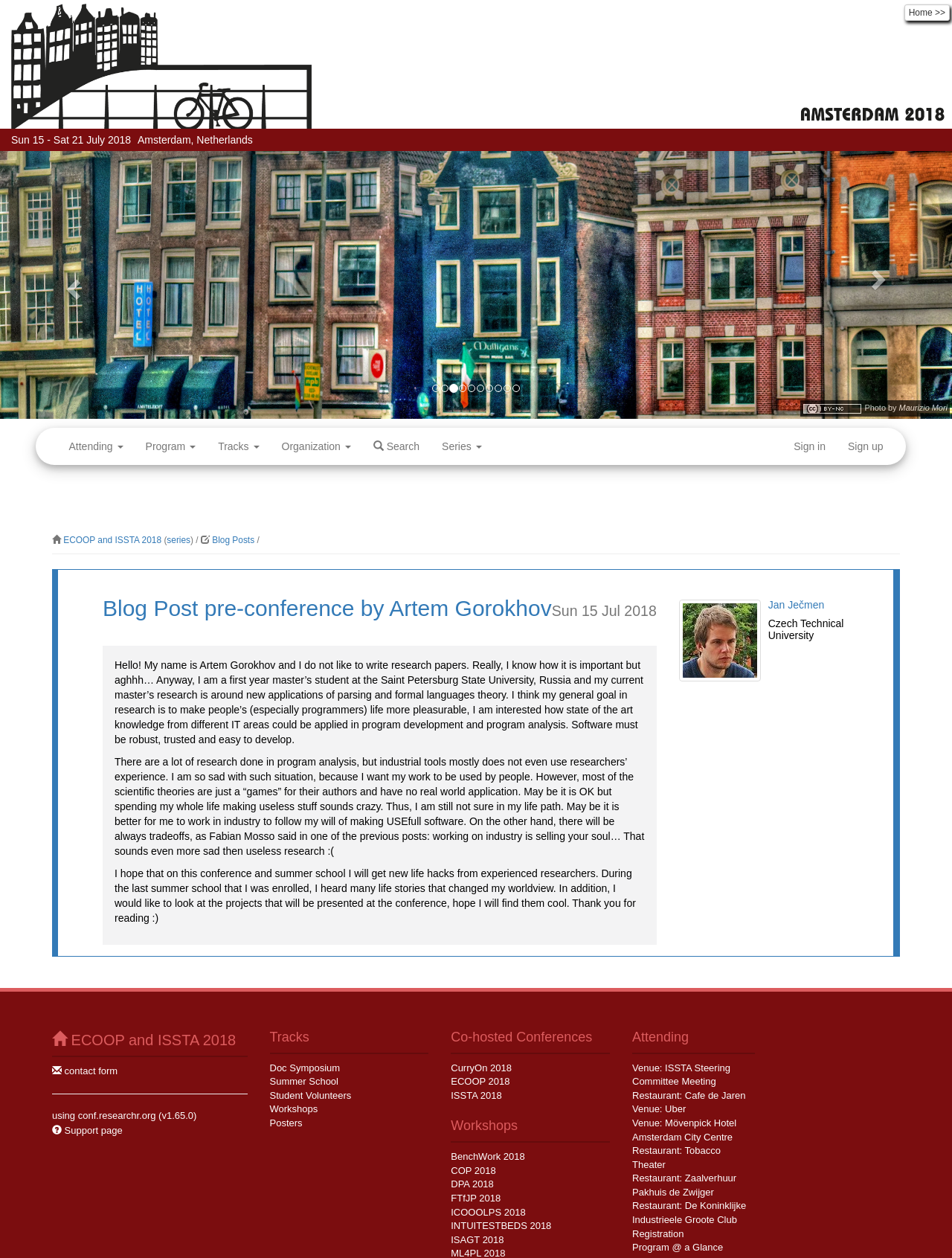Locate the bounding box coordinates of the clickable region necessary to complete the following instruction: "Donate to a fundraiser". Provide the coordinates in the format of four float numbers between 0 and 1, i.e., [left, top, right, bottom].

None